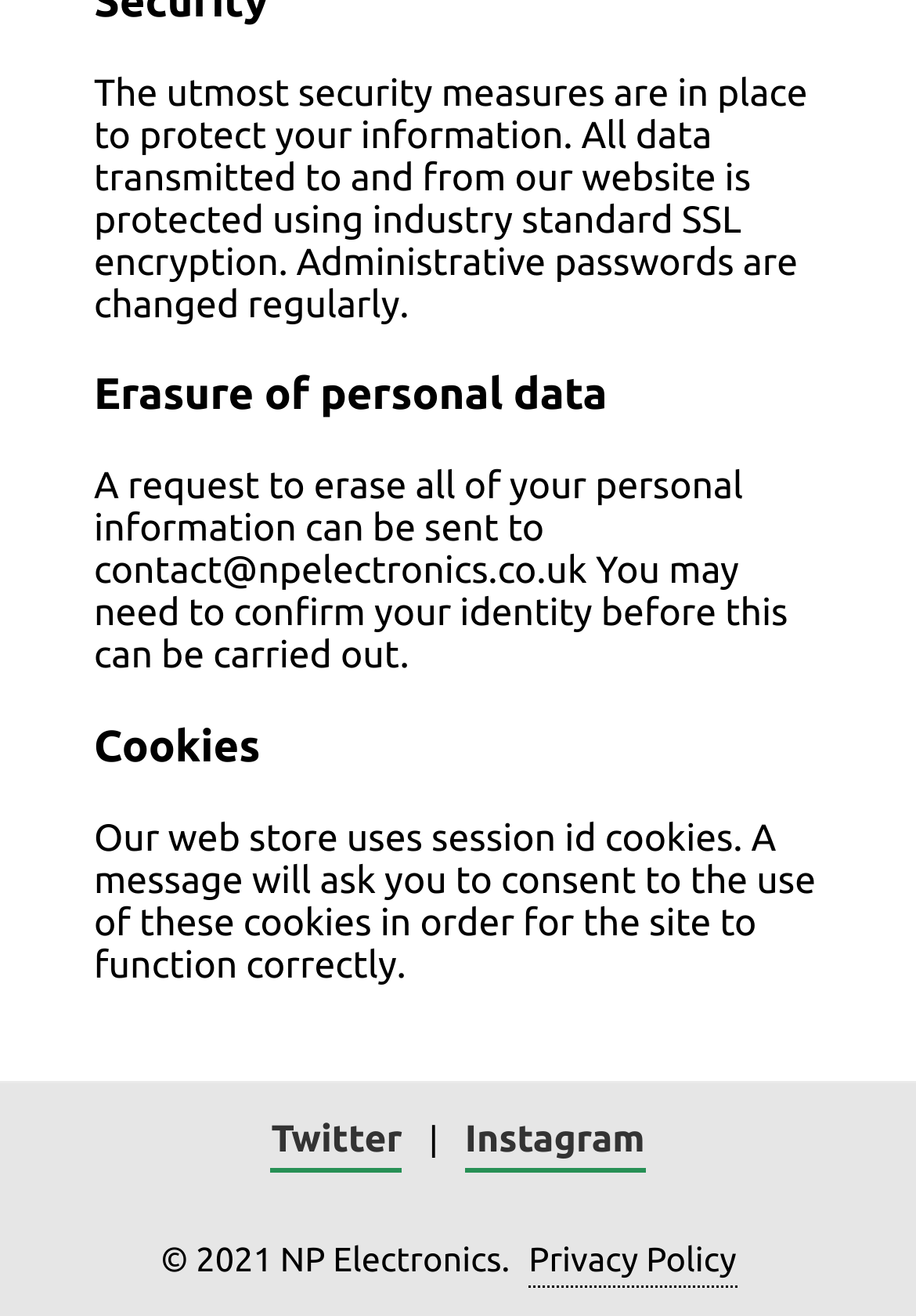Using floating point numbers between 0 and 1, provide the bounding box coordinates in the format (top-left x, top-left y, bottom-right x, bottom-right y). Locate the UI element described here: Privacy Policy

[0.577, 0.942, 0.804, 0.978]